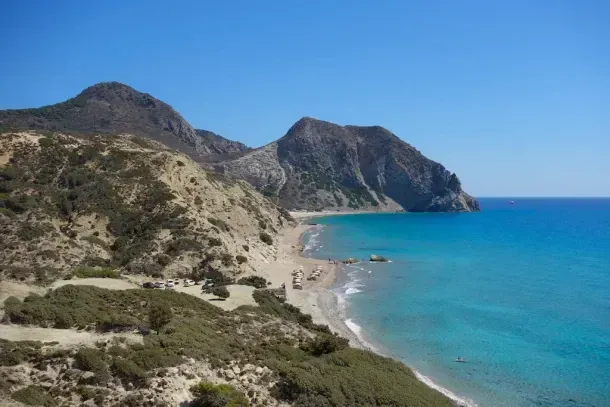Are sunbeds available for rent?
Please give a detailed and elaborate answer to the question.

According to the caption, sunbeds are available for rent, which implies that visitors can rent sunbeds to relax on the beach.